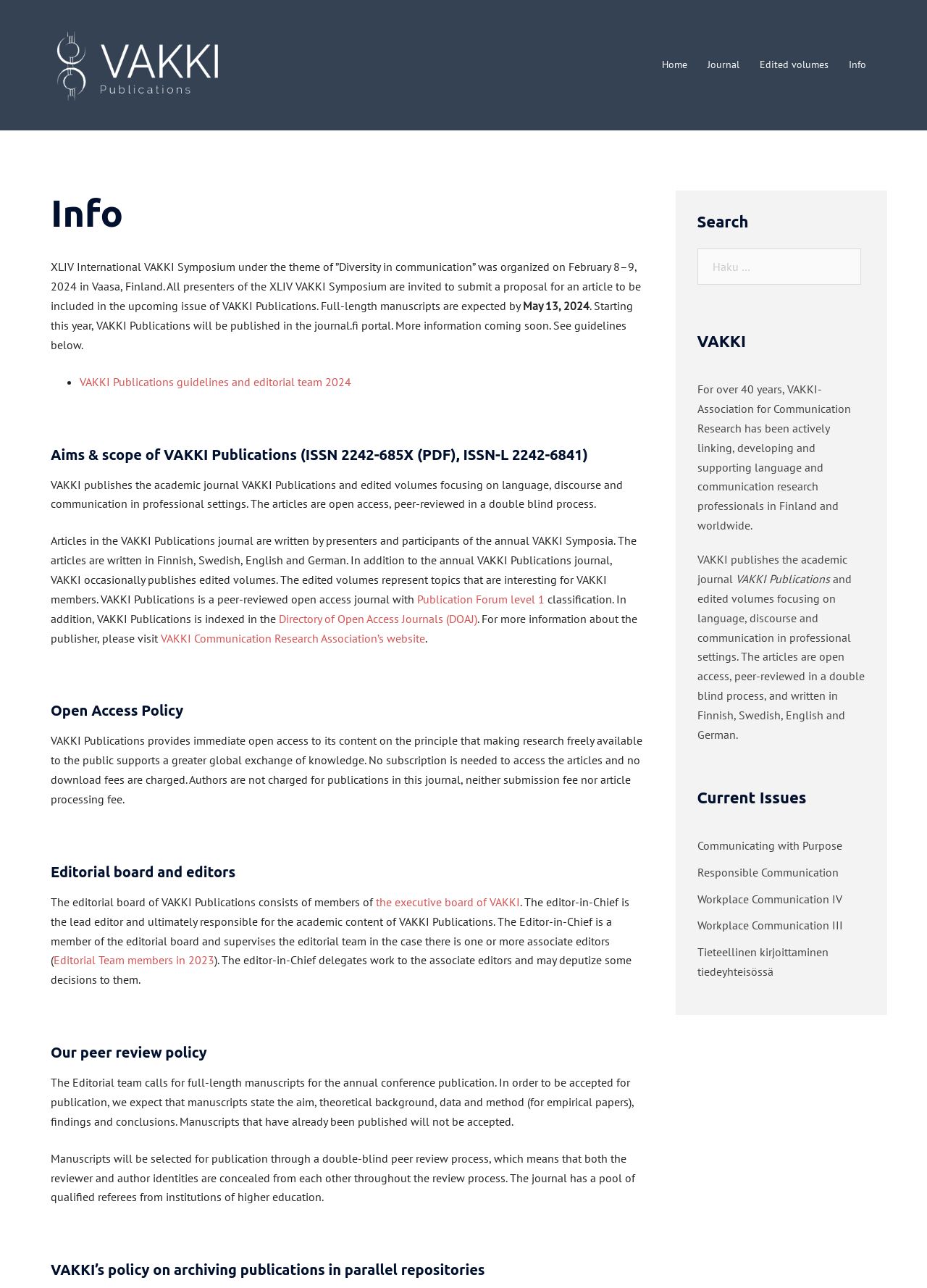Please identify the bounding box coordinates of the element that needs to be clicked to execute the following command: "Enter first name". Provide the bounding box using four float numbers between 0 and 1, formatted as [left, top, right, bottom].

None